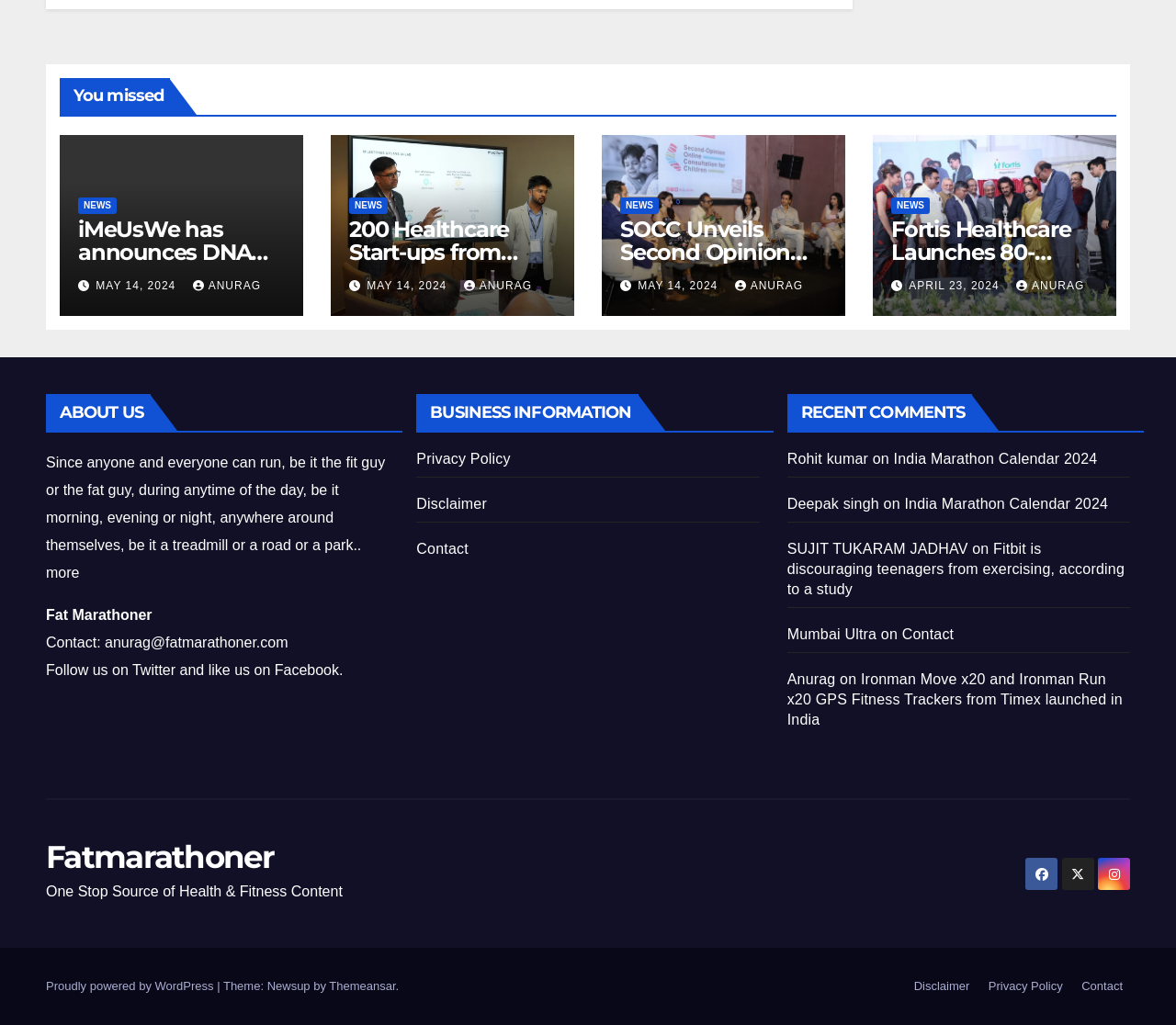Find the bounding box coordinates for the HTML element described in this sentence: "India Marathon Calendar 2024". Provide the coordinates as four float numbers between 0 and 1, in the format [left, top, right, bottom].

[0.769, 0.484, 0.942, 0.499]